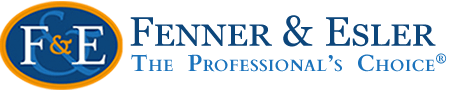Elaborate on all the key elements and details present in the image.

The image features the logo of Fenner & Esler, a company recognized for its specialized professional liability insurance services tailored for architects, engineers, and surveyors. The logo prominently displays the initials "F & E" in an elegant, stylized font, surrounded by a vibrant blue and orange emblem. Below the initials, the full name "Fenner & Esler" is presented in a sophisticated serif typeface, emphasizing the company's dedication to professionalism. The tagline "The Professional's Choice®" is positioned beneath the company name, reinforcing their commitment to providing reliable and expert insurance solutions. This logo encapsulates the brand's identity as a trusted partner in the built environment, suggesting reliability and expertise in their field.